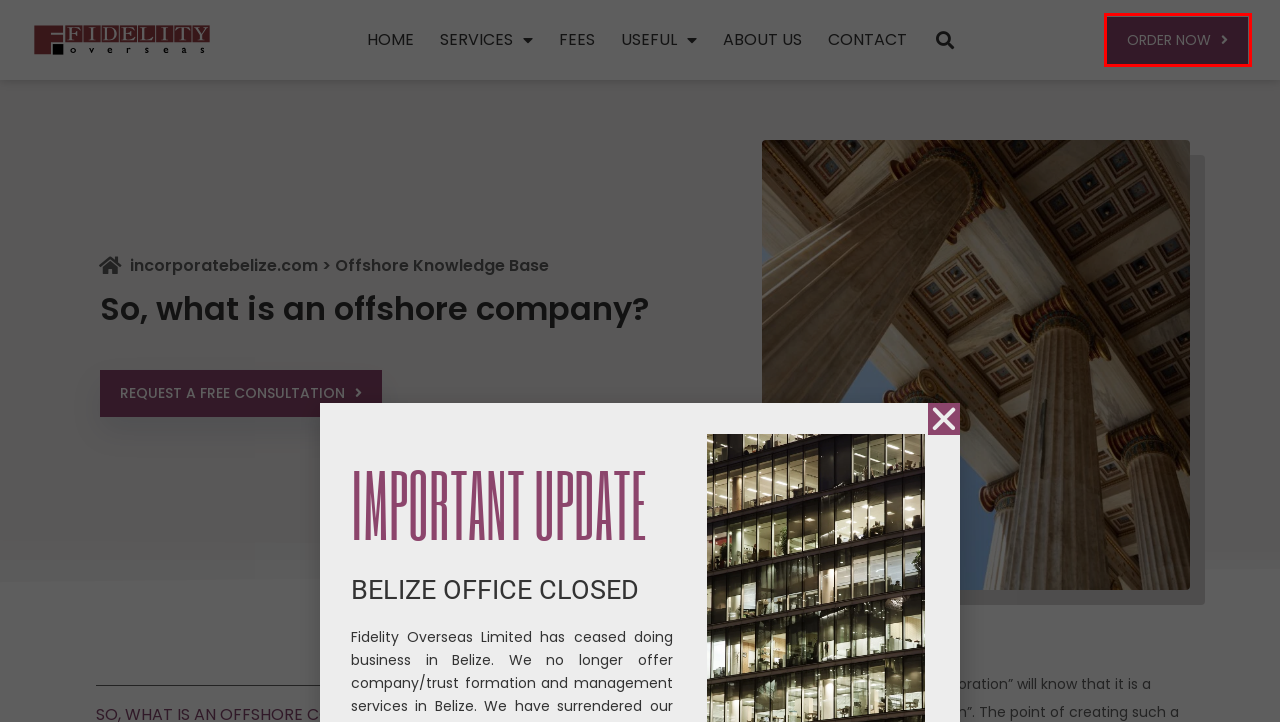Examine the screenshot of a webpage with a red rectangle bounding box. Select the most accurate webpage description that matches the new webpage after clicking the element within the bounding box. Here are the candidates:
A. Contact | Belize Company Formation | Fidelity Overseas
B. Belize International Foundation | Fidelity Overseas Ltd
C. About Us | Fidelity Overseas | Belize Business Company
D. Belize Offshore Bank Account | Fidelity Overseas Ltd
E. How To Register Belize BC | Fidelity Overseas Limited
F. Offshore Knowledge Base | Belize Company Formation | Fidelity Overseas Ltd
G. Belize Limited Liability Company LLC | Fidelity Overseas Ltd
H. Belize Company Fees and Packages | Fidelity Overseas Limited

D